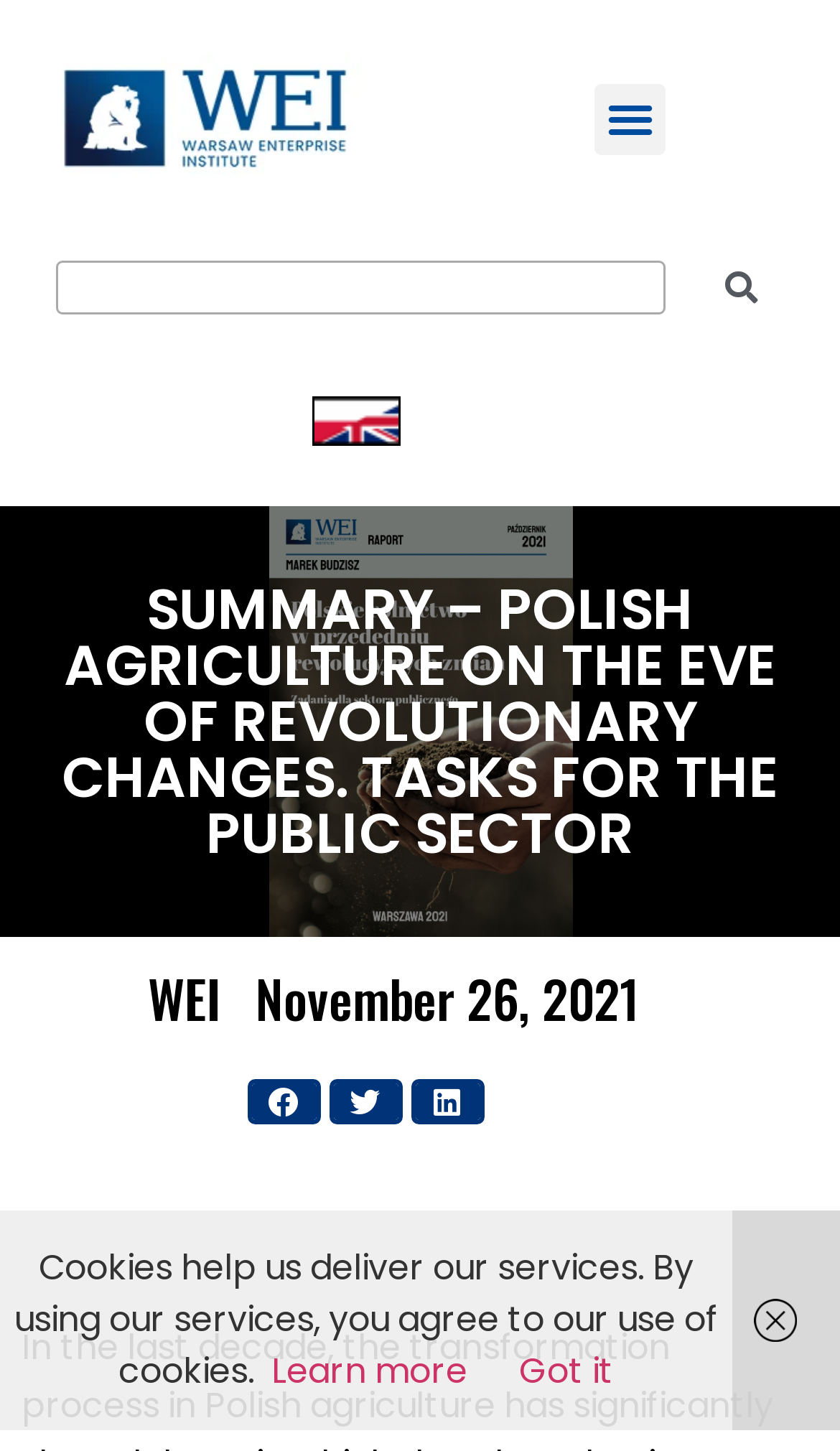Identify the bounding box of the UI element that matches this description: "Menu".

[0.708, 0.057, 0.792, 0.106]